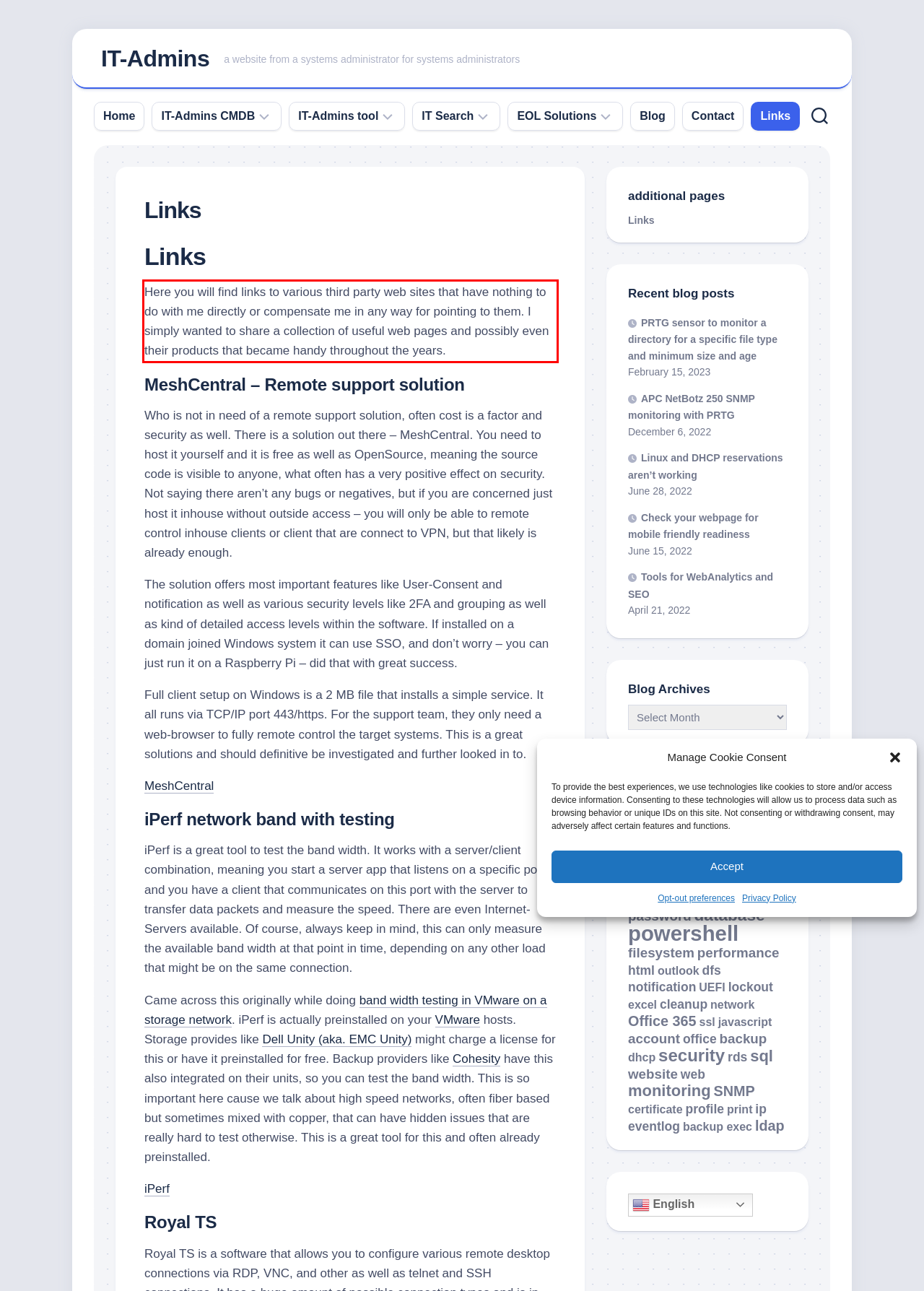You have a screenshot of a webpage with a red bounding box. Use OCR to generate the text contained within this red rectangle.

Here you will find links to various third party web sites that have nothing to do with me directly or compensate me in any way for pointing to them. I simply wanted to share a collection of useful web pages and possibly even their products that became handy throughout the years.